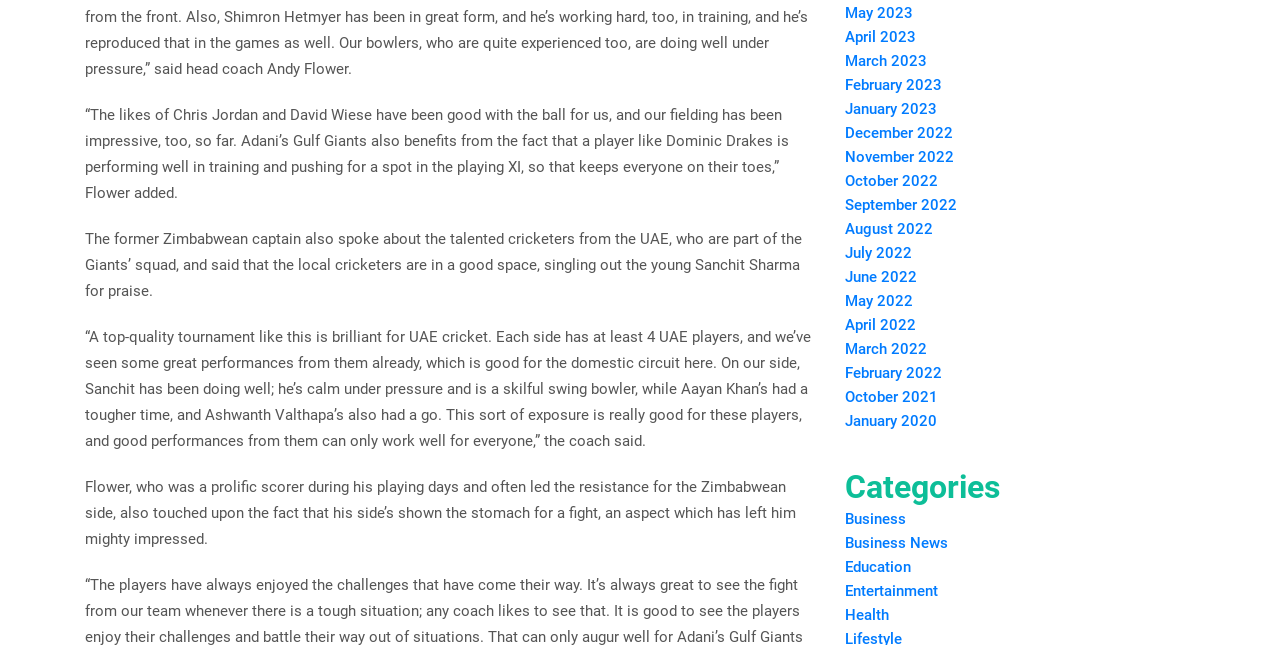Identify the bounding box coordinates of the element to click to follow this instruction: 'Explore Health'. Ensure the coordinates are four float values between 0 and 1, provided as [left, top, right, bottom].

[0.66, 0.939, 0.695, 0.967]